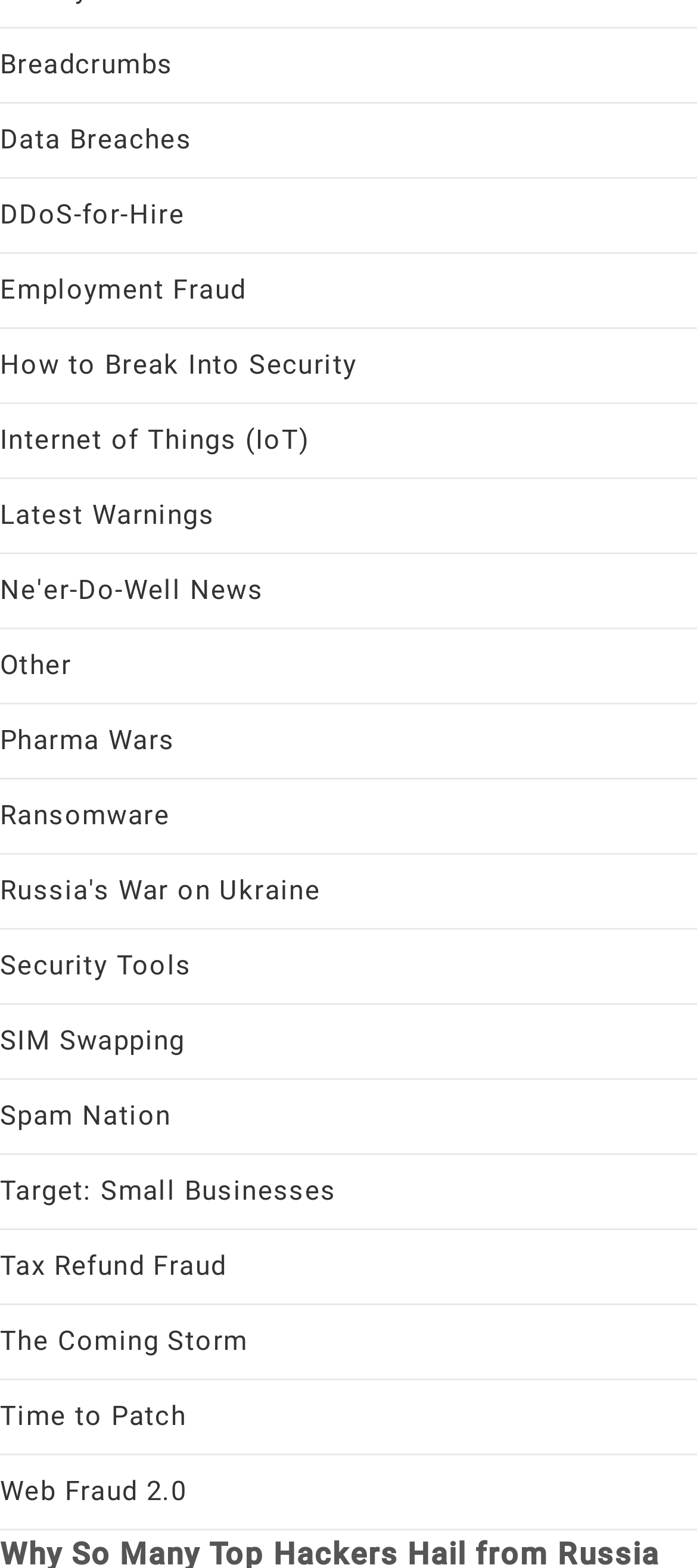Determine the bounding box coordinates for the area you should click to complete the following instruction: "view Issue 10".

None